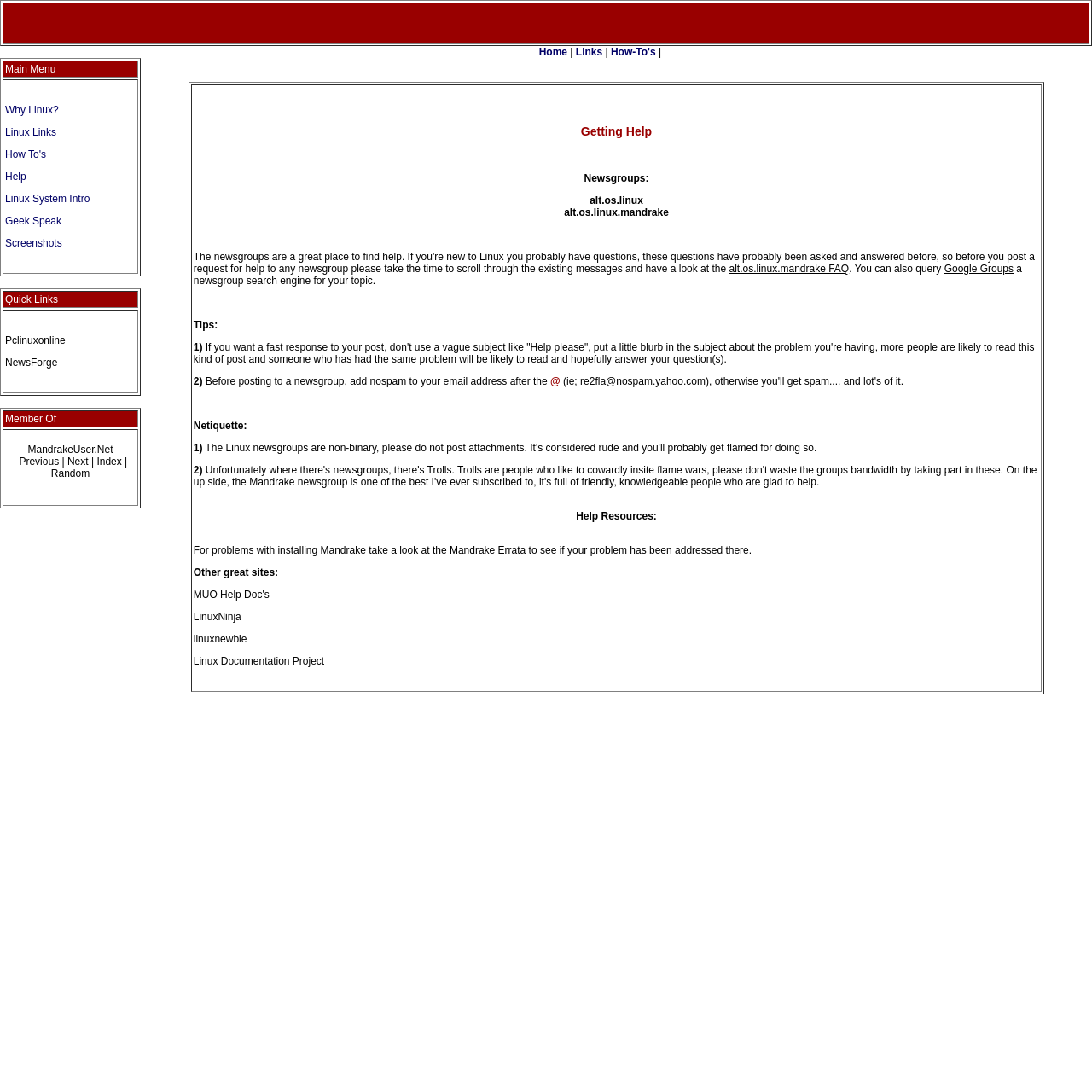What is the recommended way to post a question on a newsgroup?
Examine the screenshot and reply with a single word or phrase.

Use a descriptive subject